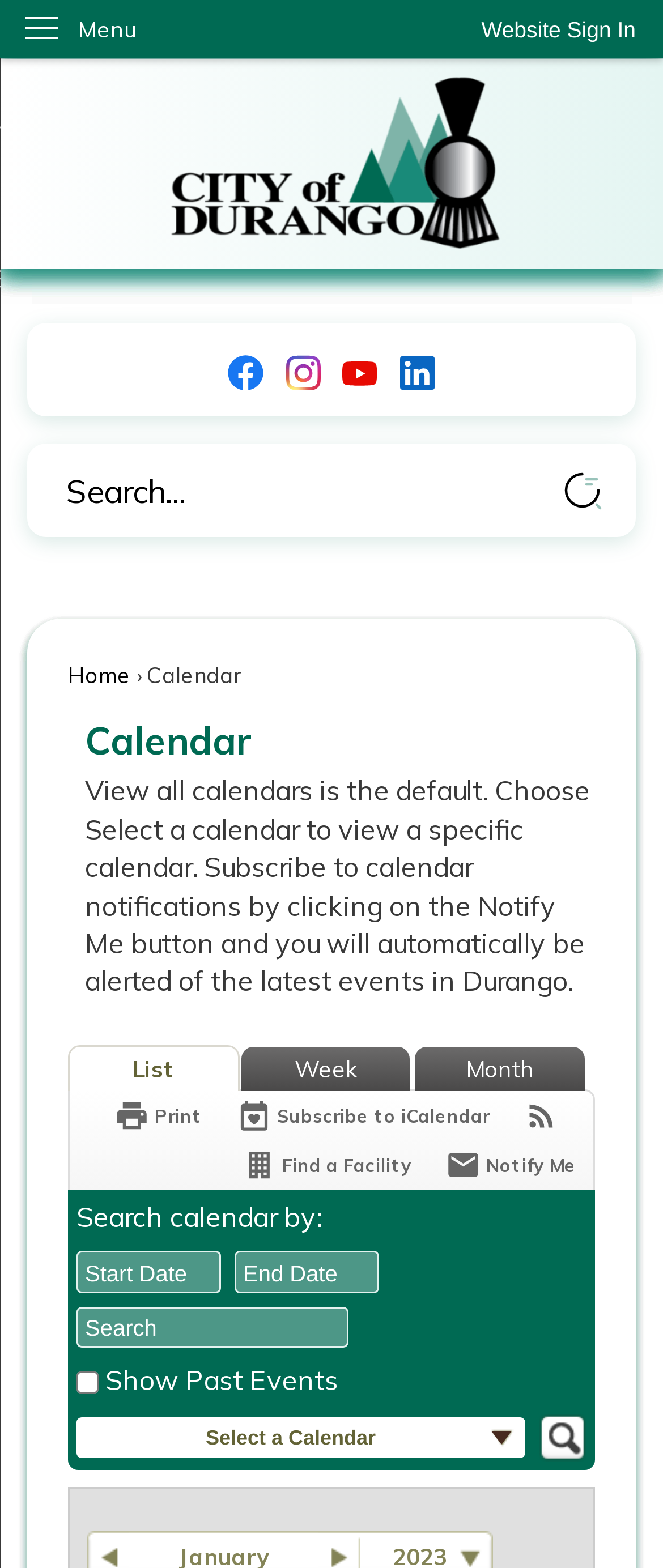Could you indicate the bounding box coordinates of the region to click in order to complete this instruction: "Select a calendar".

[0.115, 0.903, 0.792, 0.93]